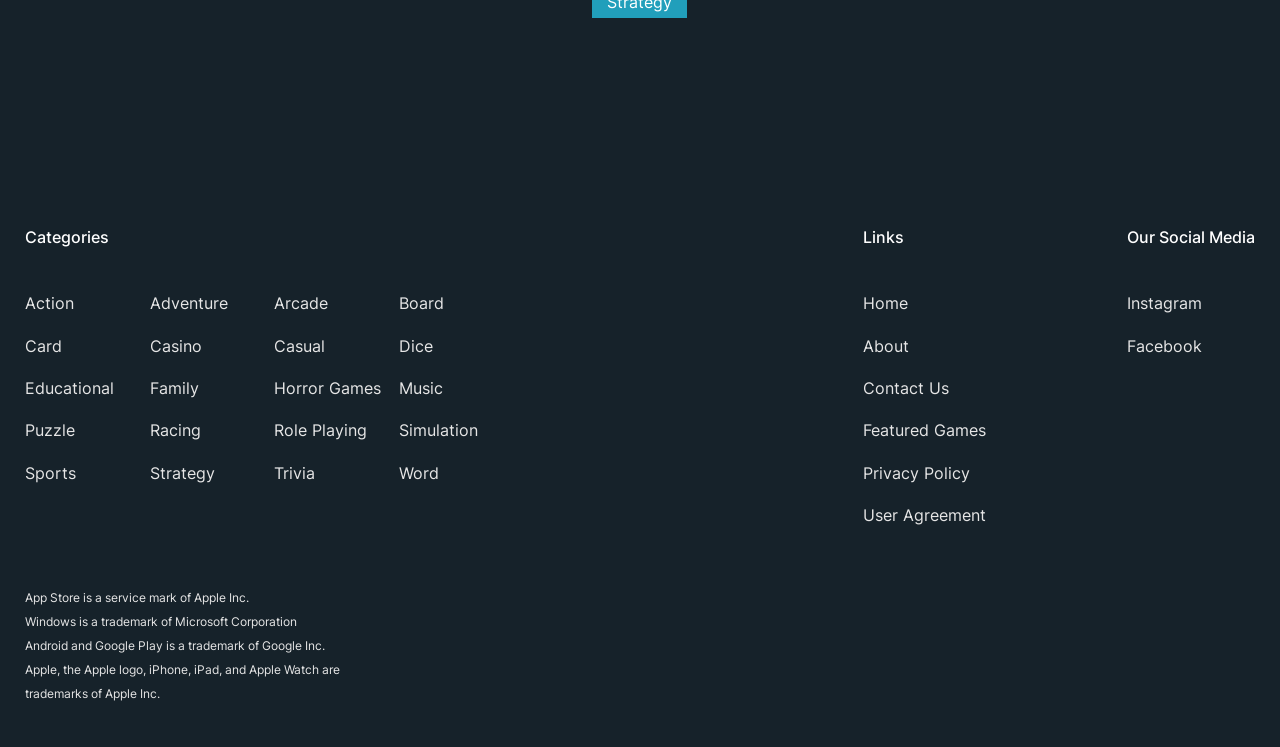Determine the bounding box for the UI element as described: "Racing". The coordinates should be represented as four float numbers between 0 and 1, formatted as [left, top, right, bottom].

[0.117, 0.548, 0.157, 0.605]